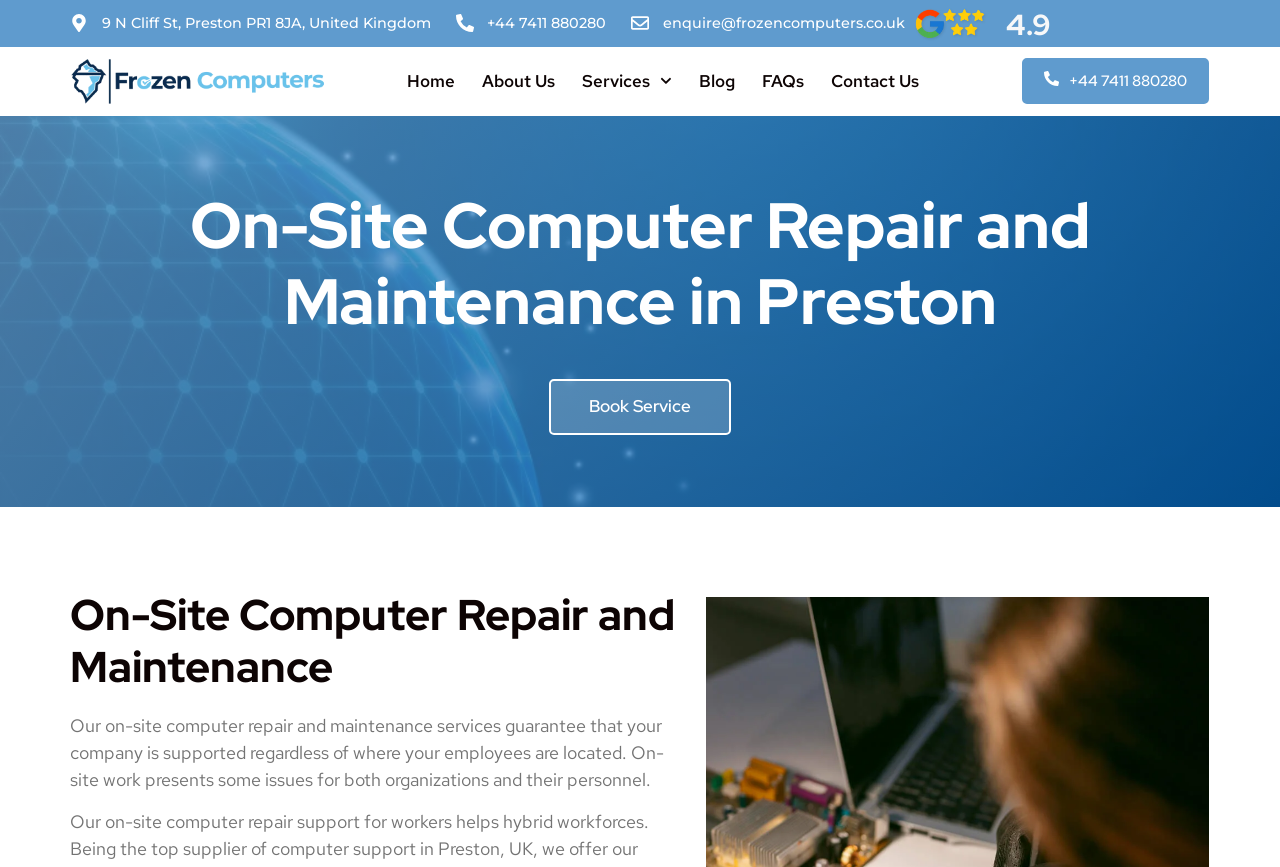Reply to the question with a single word or phrase:
What is the name of the company providing the computer repair service?

Frozen computers